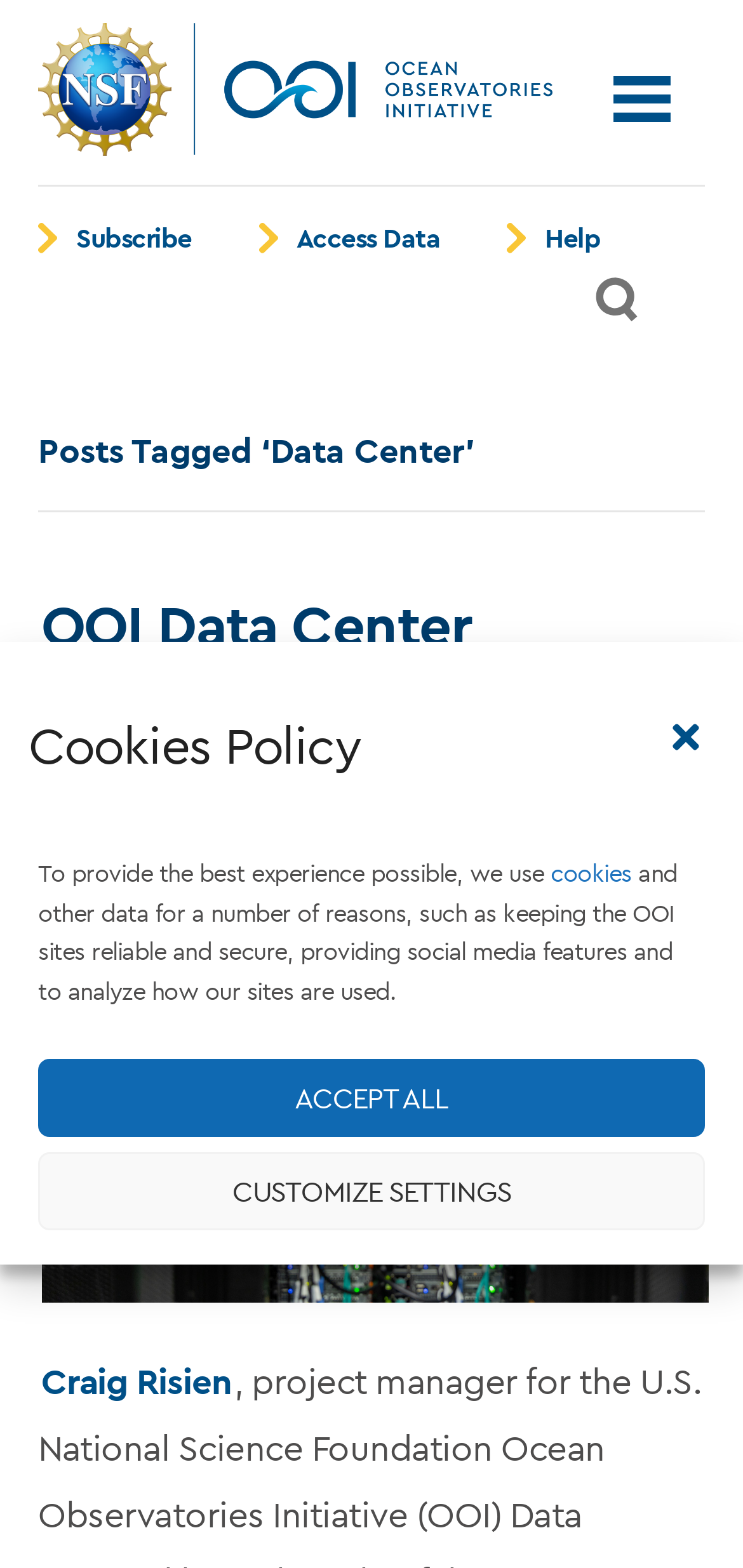Reply to the question with a brief word or phrase: What is the text on the image at the top left corner?

Ocean Observatories Initiative